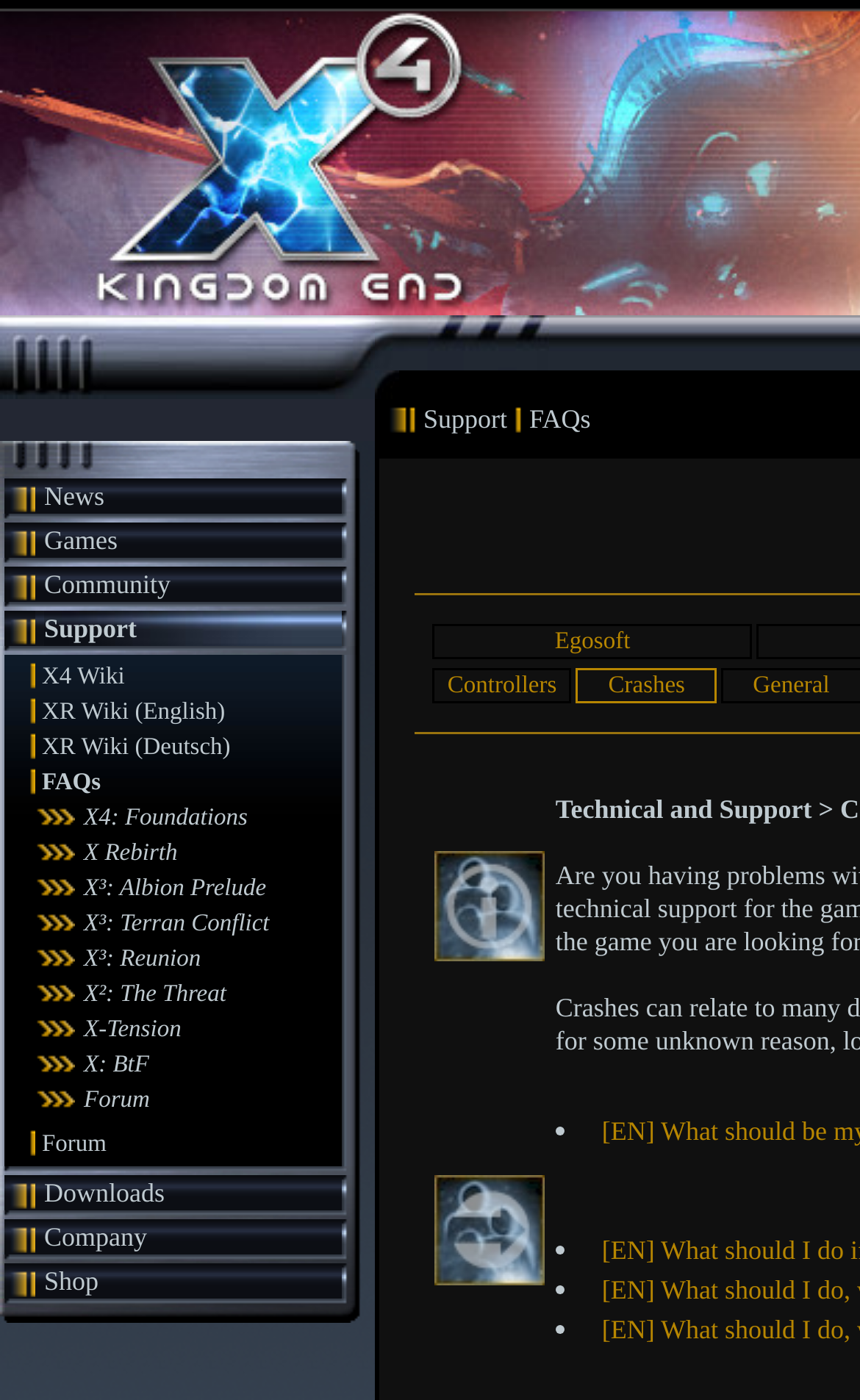Determine the bounding box coordinates for the area you should click to complete the following instruction: "Open X4 Wiki".

[0.049, 0.474, 0.145, 0.493]